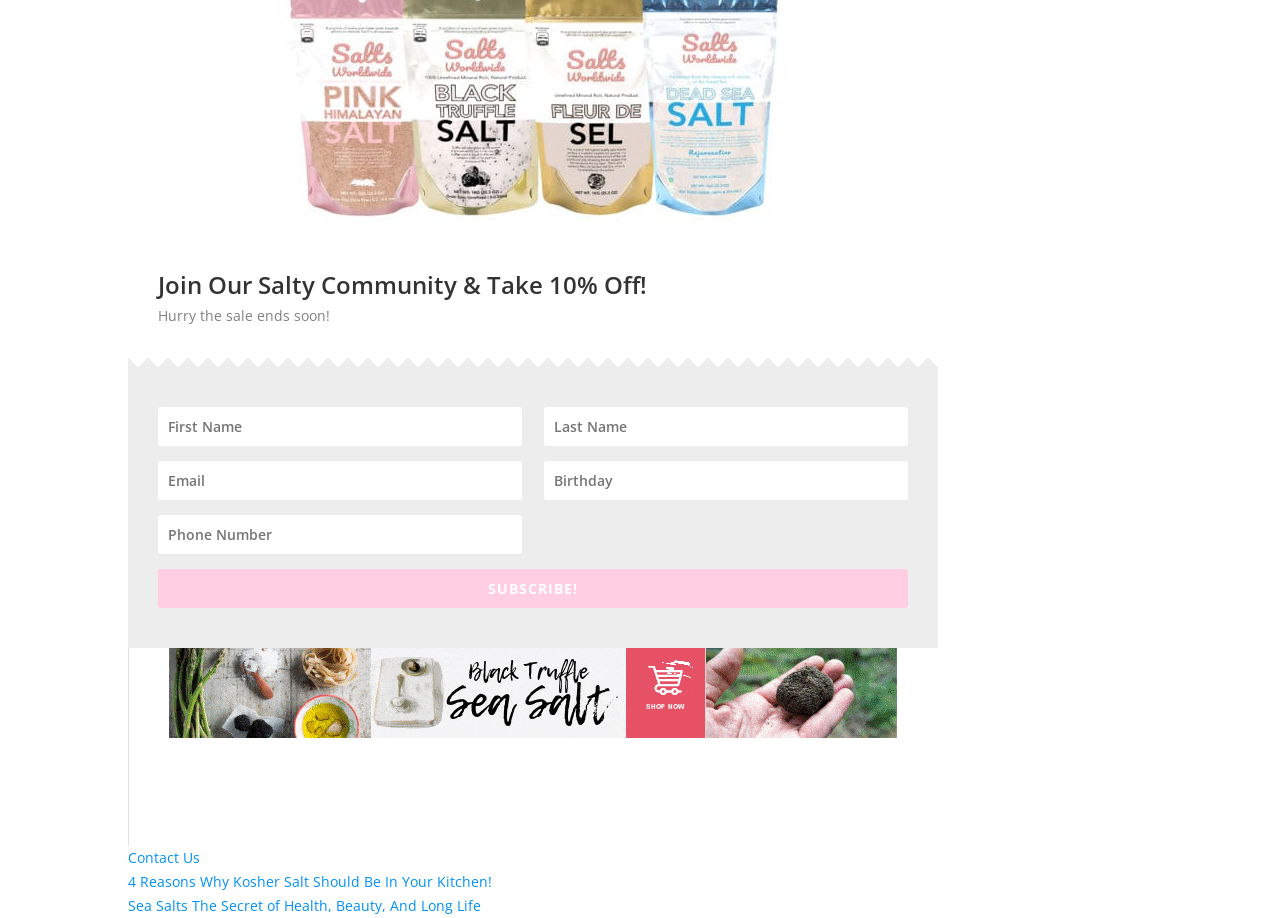Find the bounding box coordinates of the clickable region needed to perform the following instruction: "Enter first name". The coordinates should be provided as four float numbers between 0 and 1, i.e., [left, top, right, bottom].

[0.123, 0.444, 0.408, 0.486]